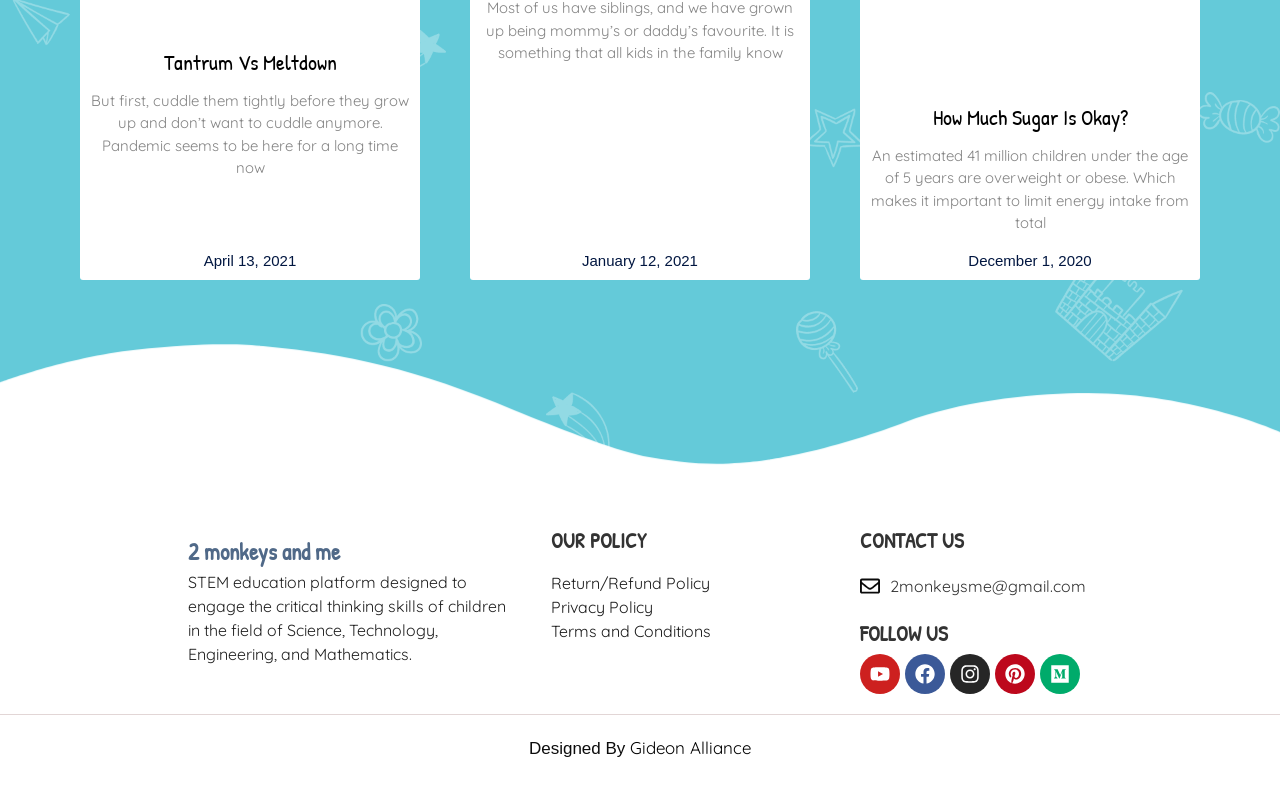Please determine the bounding box coordinates of the clickable area required to carry out the following instruction: "Check the Return/Refund Policy". The coordinates must be four float numbers between 0 and 1, represented as [left, top, right, bottom].

[0.431, 0.727, 0.643, 0.758]